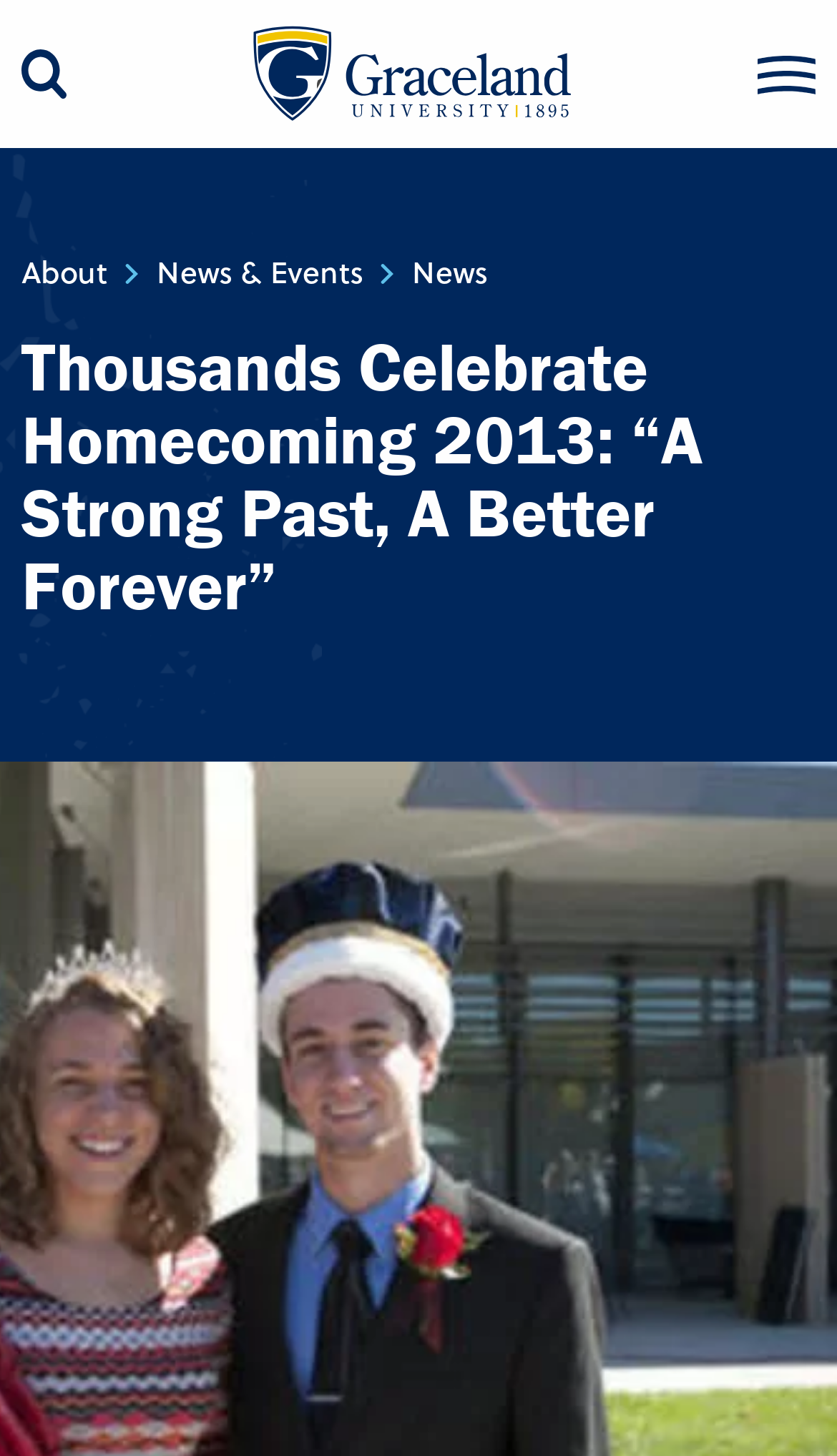Extract the main heading text from the webpage.

Thousands Celebrate Homecoming 2013: “A Strong Past, A Better Forever”